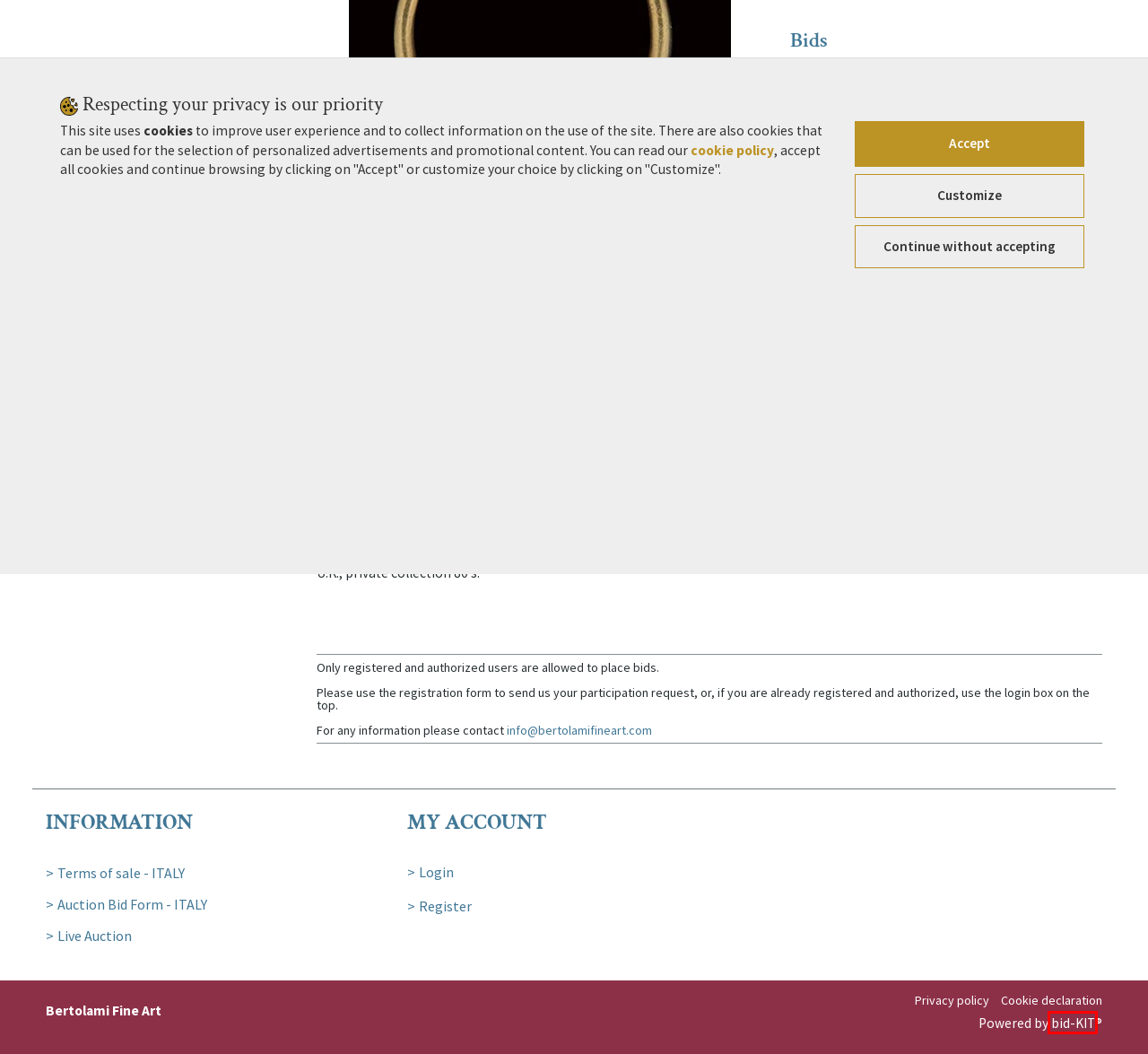Observe the screenshot of a webpage with a red bounding box around an element. Identify the webpage description that best fits the new page after the element inside the bounding box is clicked. The candidates are:
A. Online auctions - Bertolami Fine Art
B. Info - Auction 86 - Bertolami Fine Art
C. Privacy Policy -  Bid Inside Auctions - Live Auctions - Shops
D. Glyptics - Bertolami Fine Art
E. Terms of sale - United Kingdom - Bertolami Fine Art
F. bid-KIT - Online auctions software
G. Online and Live Auctions -  Bid Inside Auctions - Live Auctions - Shops
H. Terms of sale - ITALY - Bertolami Fine Art

F